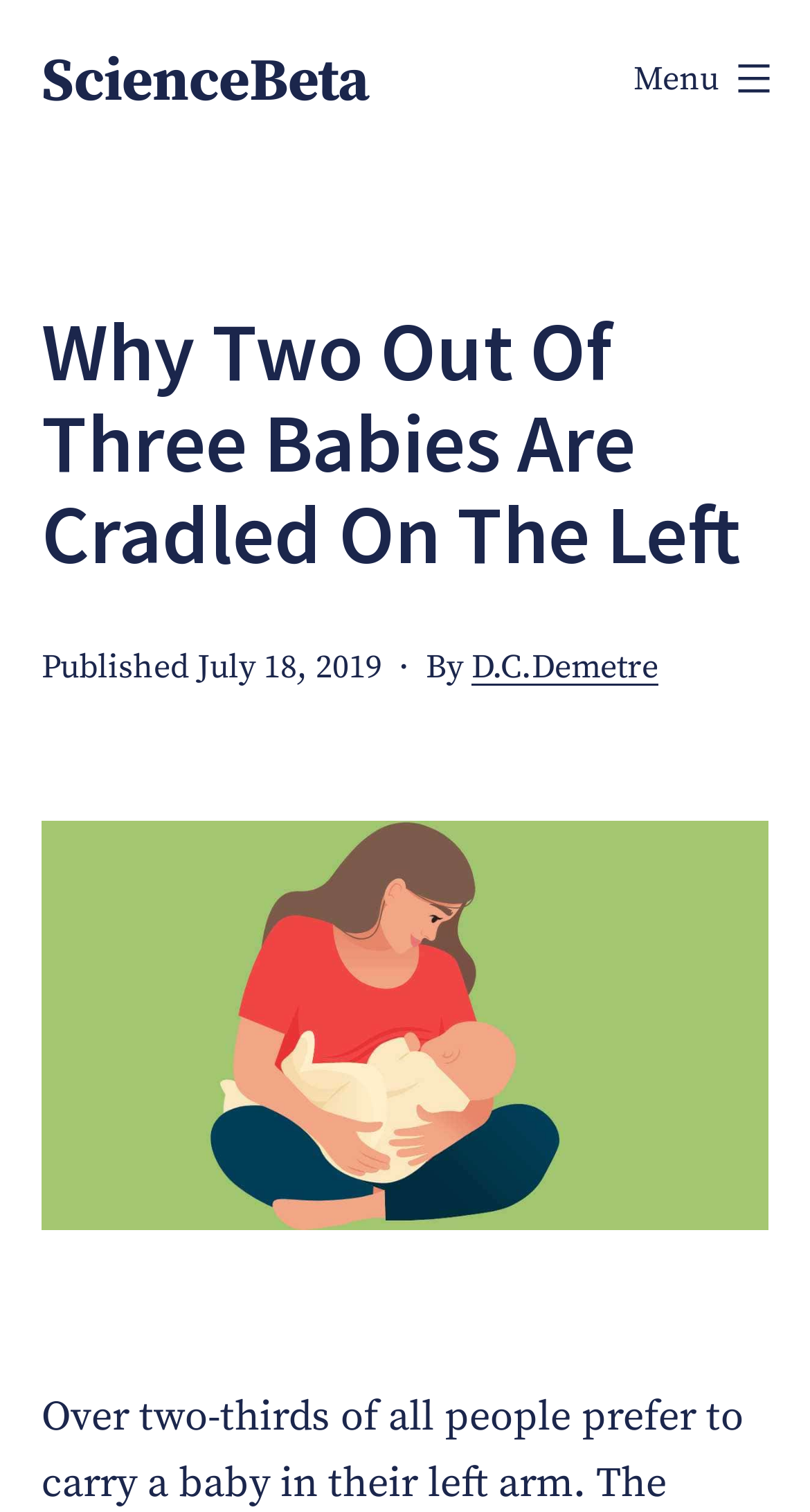Detail the features and information presented on the webpage.

The webpage is about an article titled "Why Two Out Of Three Babies Are Cradled On The Left". At the top left, there is a link to "ScienceBeta". Next to it, on the top right, is a button labeled "Menu" that controls a primary menu list. 

Below the top section, there is a header that spans the entire width of the page. Within the header, the title of the article "Why Two Out Of Three Babies Are Cradled On The Left" is prominently displayed. 

Under the title, there are three lines of text. The first line indicates that the article was "Published" and provides a date "July 18, 2019". The second line shows the author's name "By D.C.Demetre" as a link. 

Below the text, there is a large figure that occupies most of the page's width, depicting a woman holding a baby.